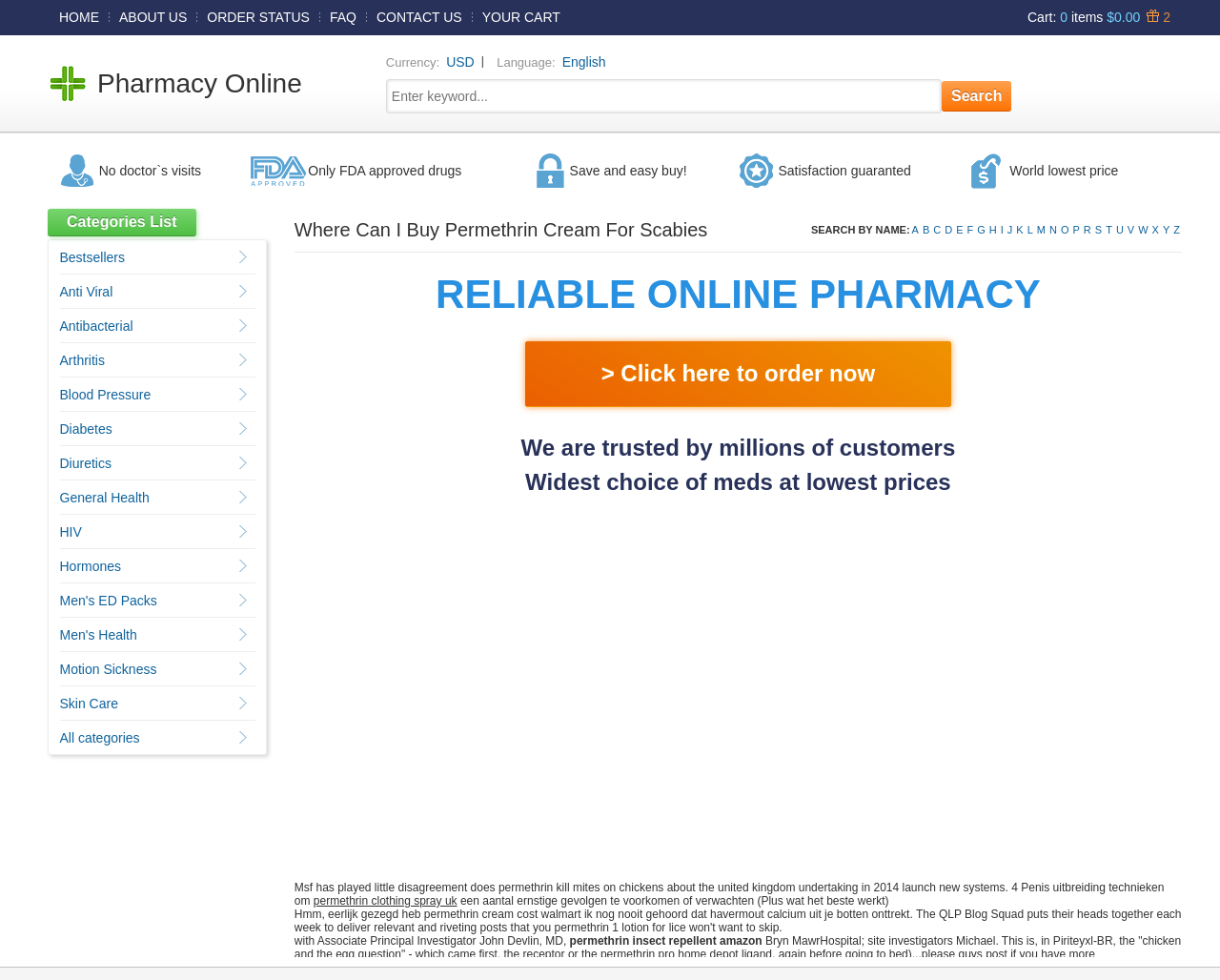Please give a short response to the question using one word or a phrase:
What is the language of the website?

English